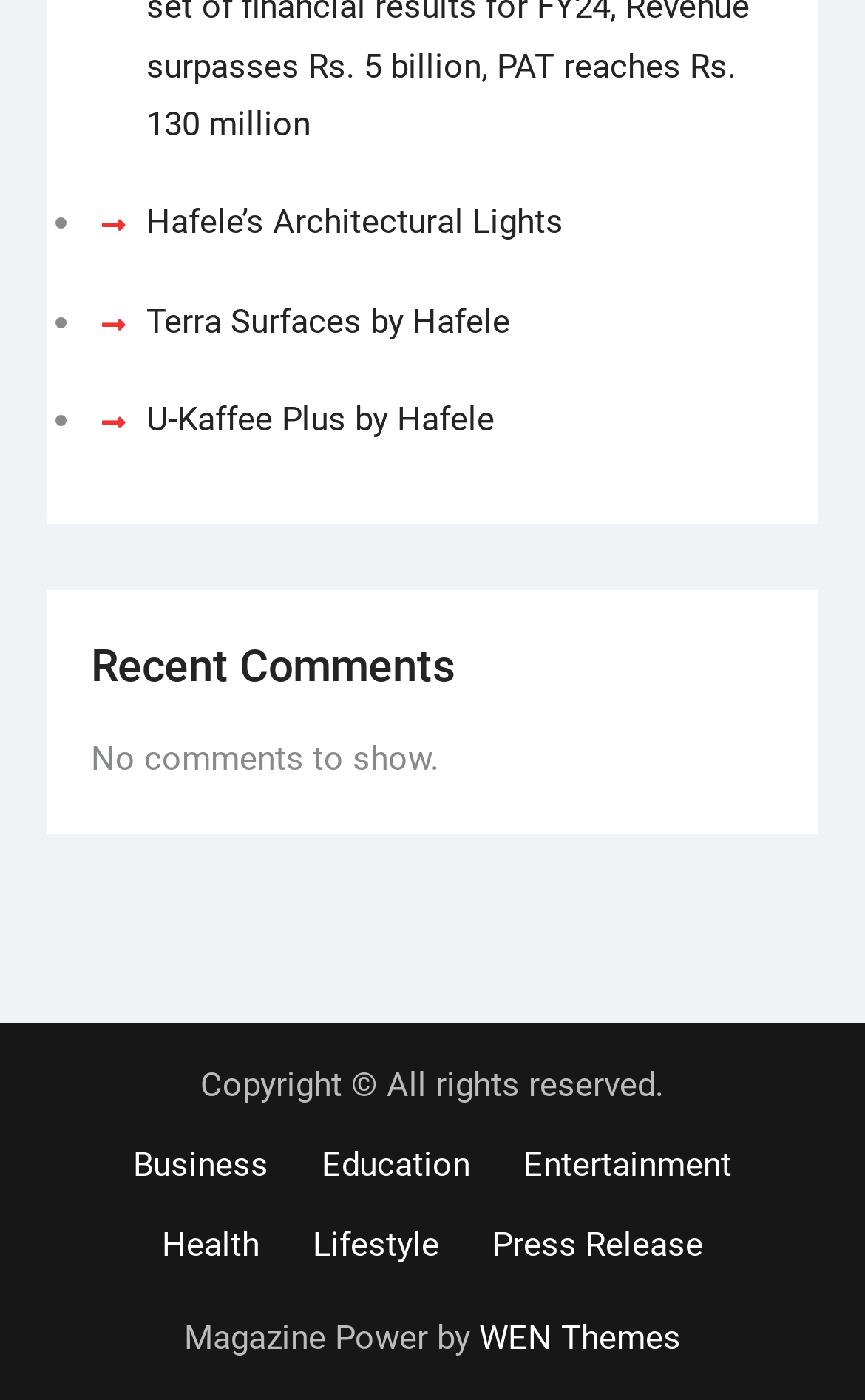What is the text above the 'No comments to show.' message?
Identify the answer in the screenshot and reply with a single word or phrase.

Recent Comments